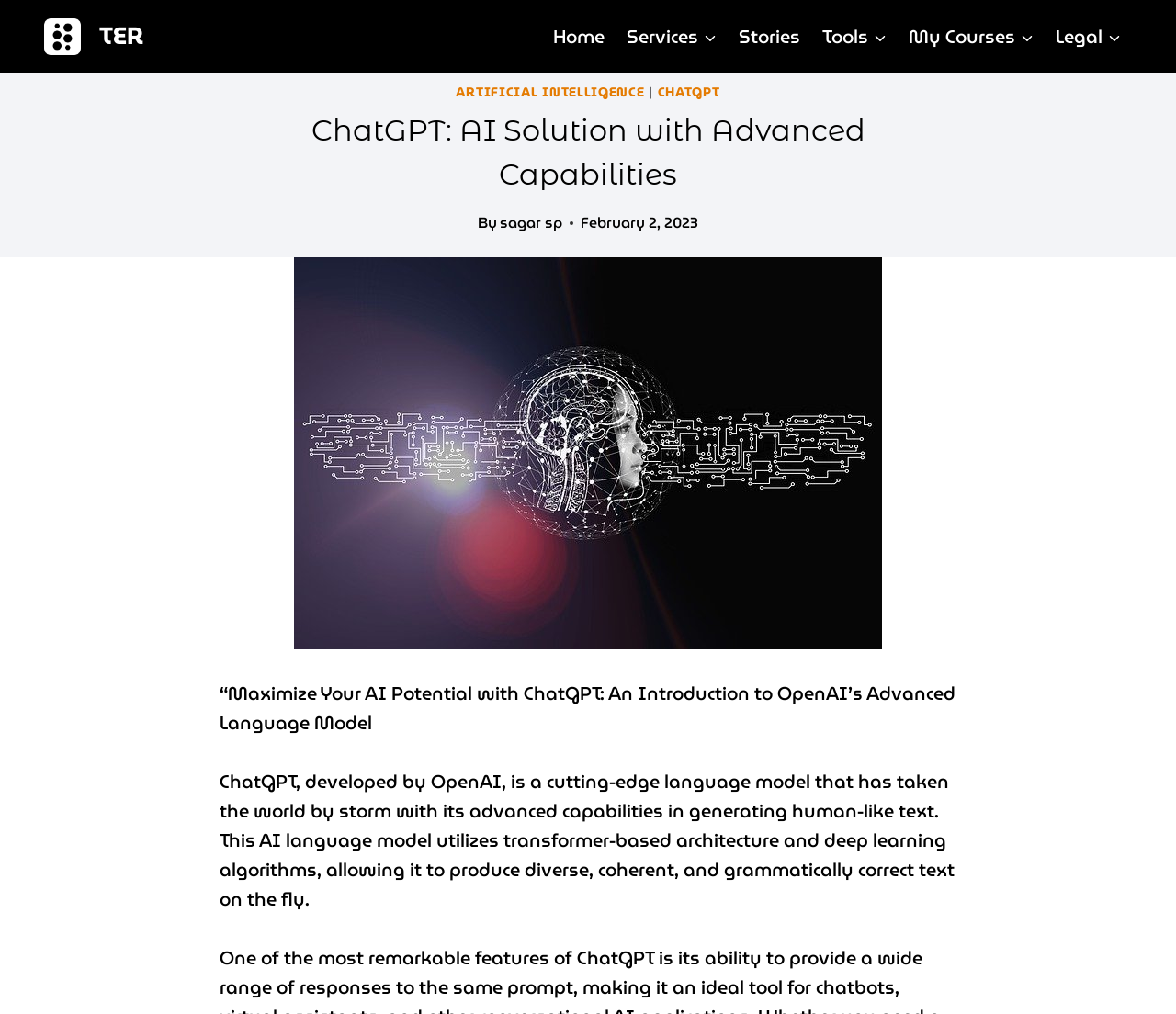Please find and report the primary heading text from the webpage.

ChatGPT: AI Solution with Advanced Capabilities